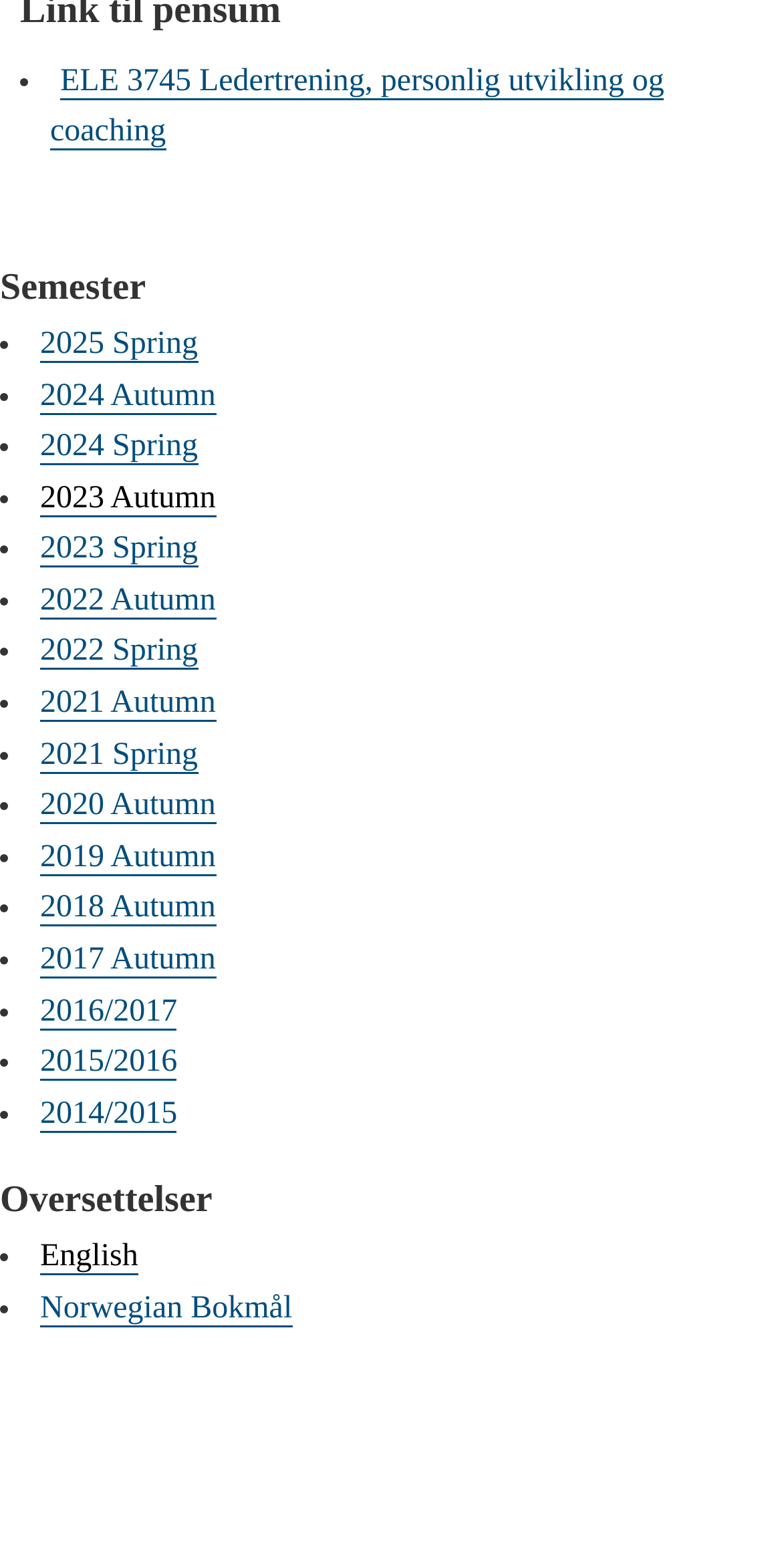What is the last semester listed?
Please utilize the information in the image to give a detailed response to the question.

By examining the list of links under the 'Semester' heading, I found that the last link is '2014/2015', which indicates that it is the last semester listed.